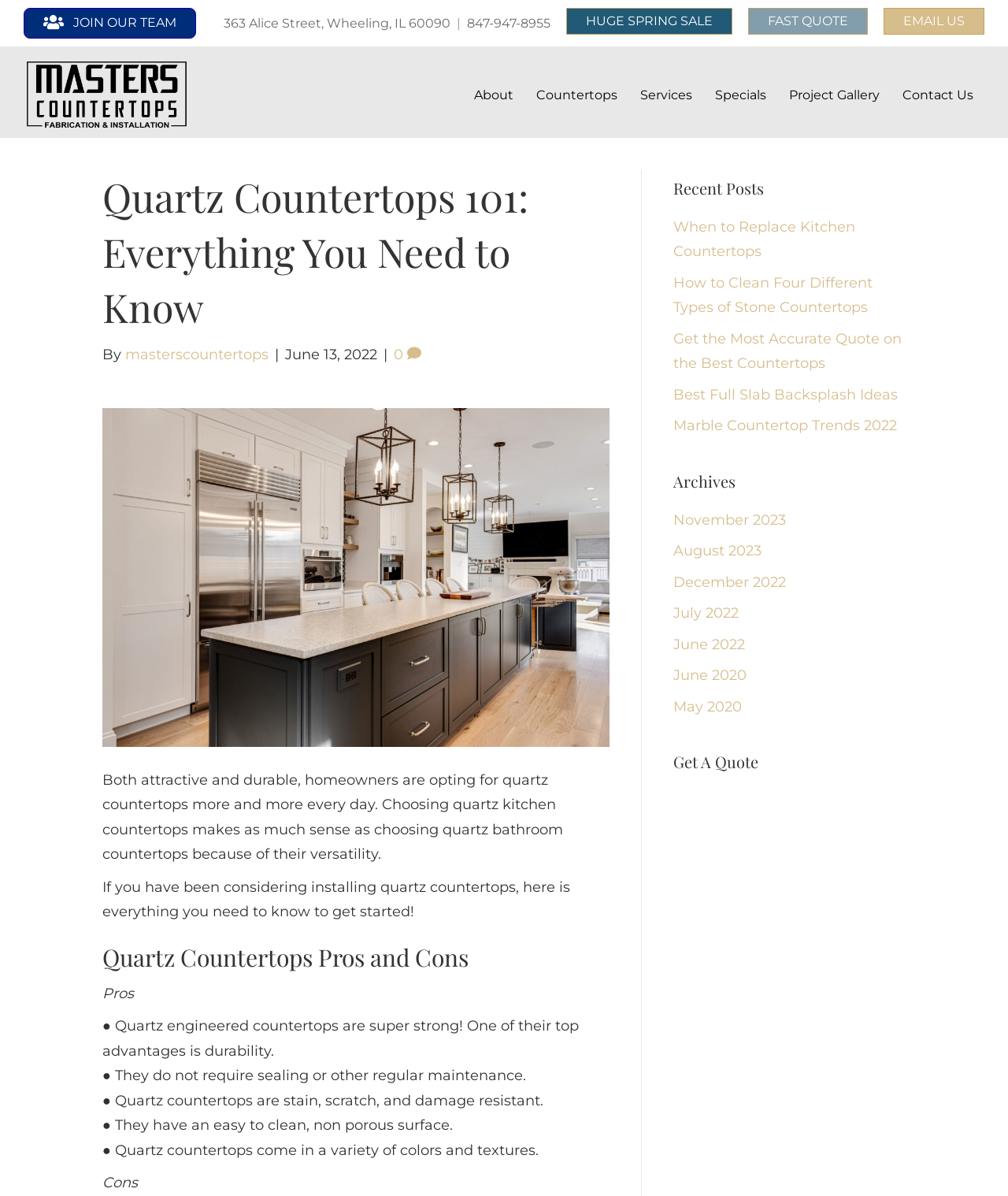Can you provide the bounding box coordinates for the element that should be clicked to implement the instruction: "Navigate to the 'About' page"?

[0.459, 0.062, 0.52, 0.098]